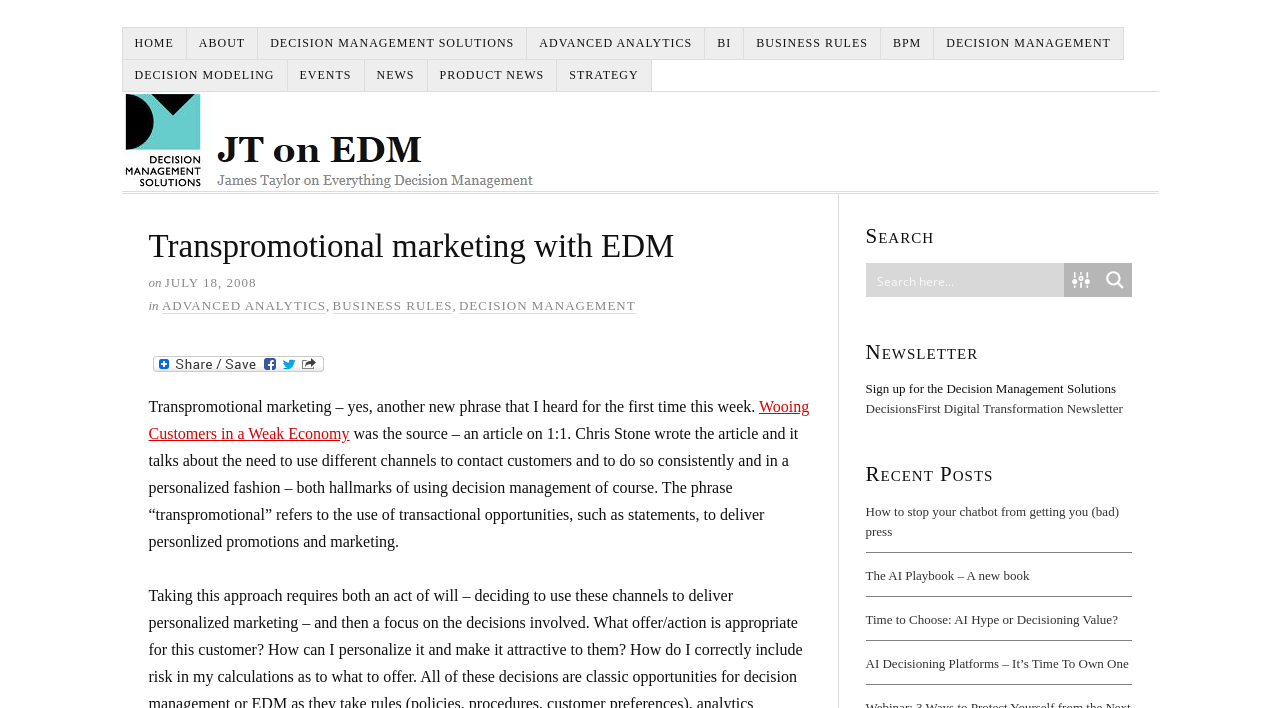Highlight the bounding box coordinates of the element you need to click to perform the following instruction: "Click the 'CONTACT US' link."

None